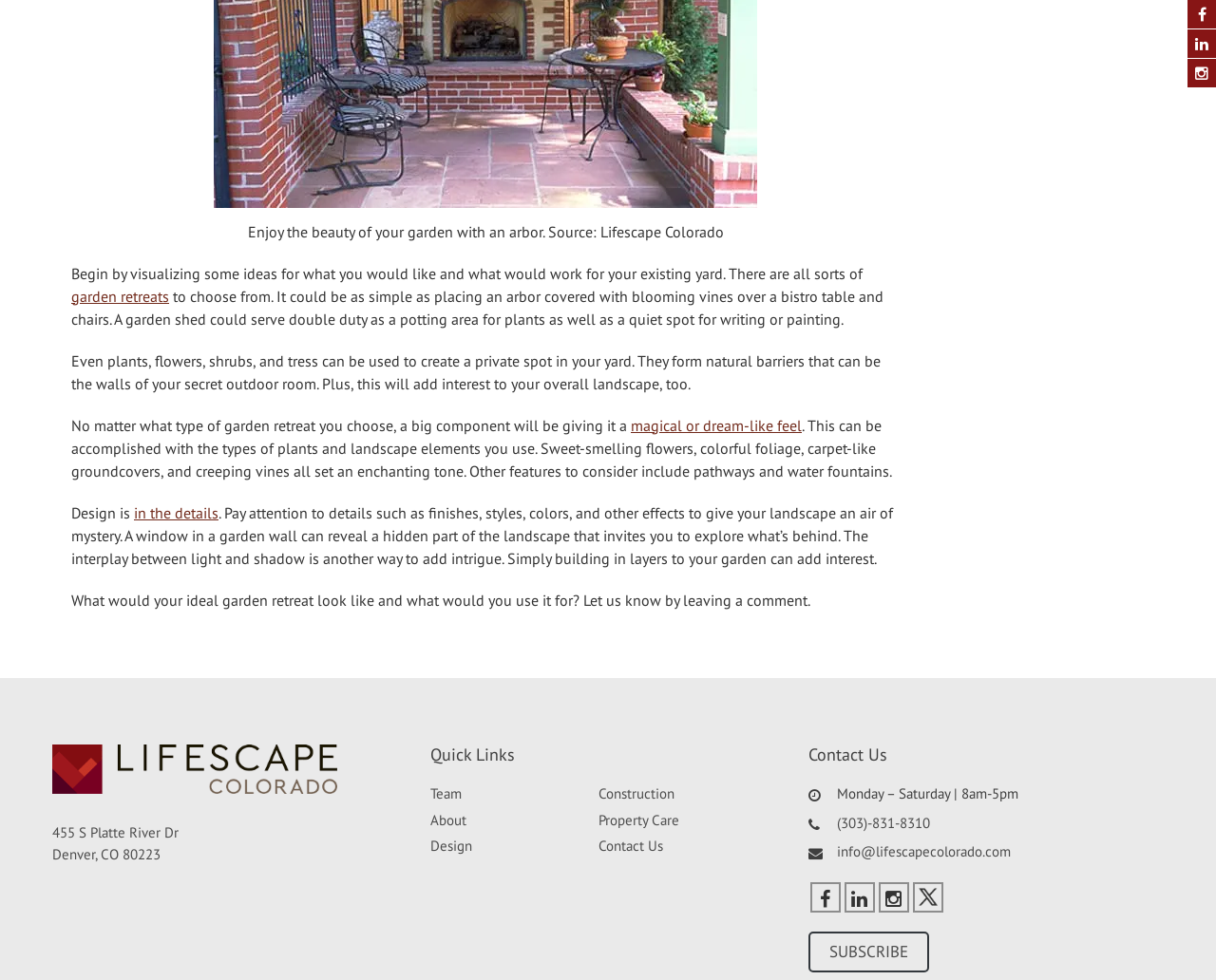Bounding box coordinates are to be given in the format (top-left x, top-left y, bottom-right x, bottom-right y). All values must be floating point numbers between 0 and 1. Provide the bounding box coordinate for the UI element described as: magical or dream-like feel

[0.519, 0.424, 0.659, 0.443]